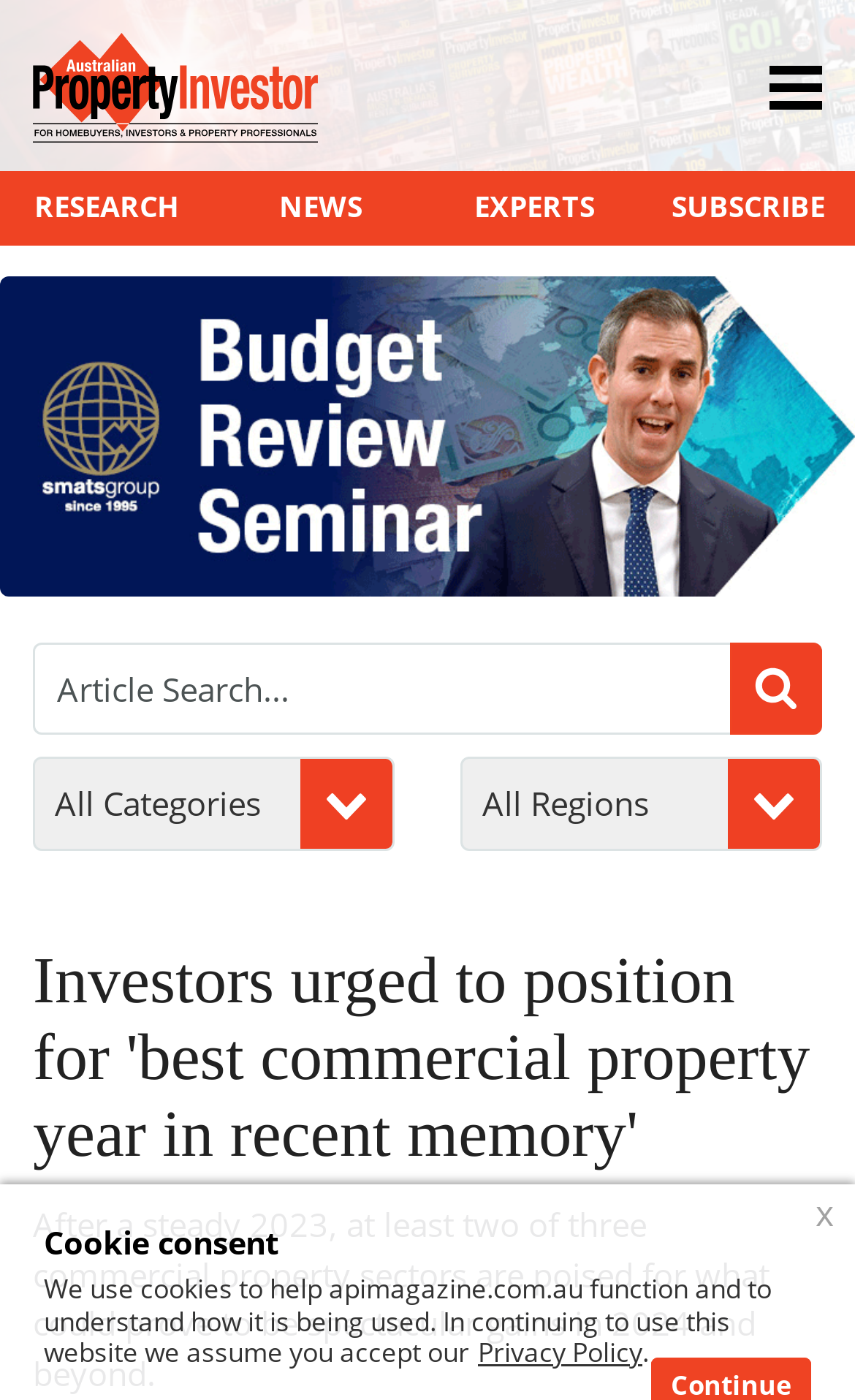Analyze and describe the webpage in a detailed narrative.

The webpage appears to be an article from API Magazine, a commercial property news website. At the top left corner, there is a logo of Australian Property Investor Magazine. Below the logo, there is a navigation menu with four links: "RESEARCH", "NEWS", "EXPERTS", and "SUBSCRIBE", arranged horizontally from left to right.

Below the navigation menu, there is a large advertisement banner that spans the entire width of the page, promoting a "Budget Review Seminar - Watch Now!" event. The advertisement includes an image and a link to watch the seminar.

On the right side of the page, there is a search bar with a text box and a button. Below the search bar, there are two dropdown menus, one on the left and one on the right.

The main article content starts below the search bar and dropdown menus. The article title, "Investors urged to position for 'best commercial property year in recent memory'", is displayed prominently in a large font. Below the title, there is a brief summary of the article, which discusses the prospects of commercial property sectors in 2024 and beyond.

At the bottom of the page, there is a cookie consent notice with a link to the website's Privacy Policy. There is also a small "x" link at the bottom right corner, likely used to close the cookie consent notice.

Overall, the webpage has a clean and organized layout, with a clear hierarchy of elements and a focus on presenting the main article content.